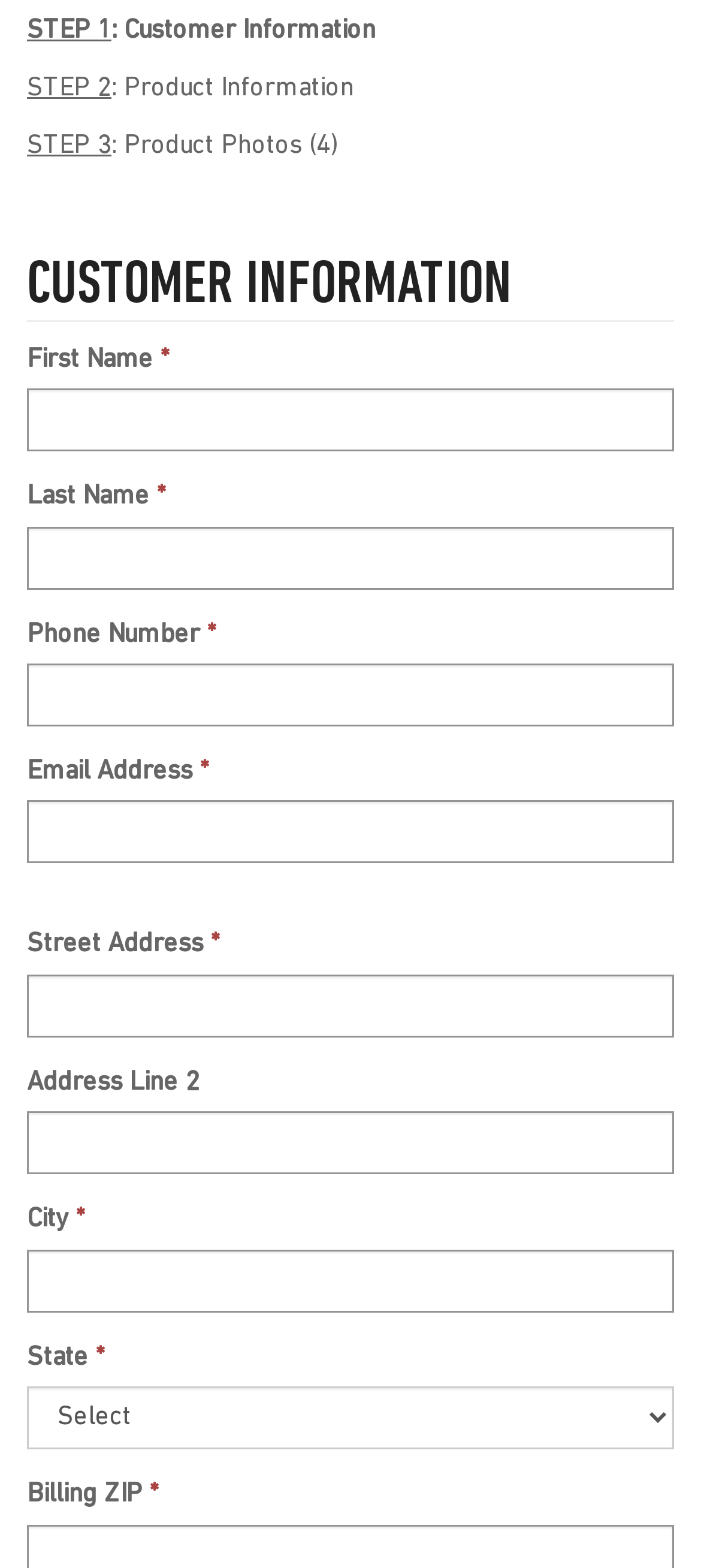Locate the coordinates of the bounding box for the clickable region that fulfills this instruction: "Upload product photos".

[0.159, 0.085, 0.482, 0.102]